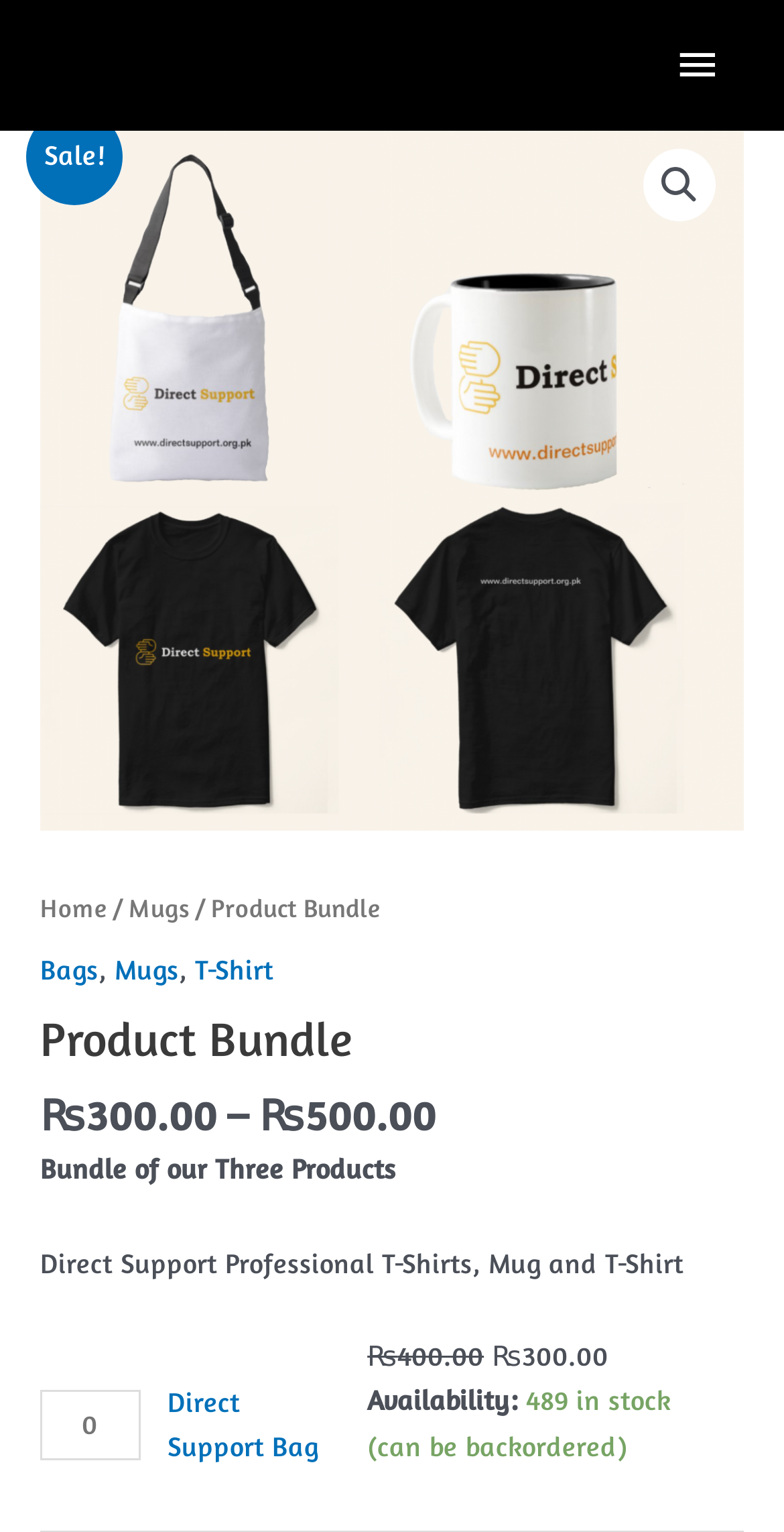What is the purpose of the 'Product quantity' spinbutton?
Using the information presented in the image, please offer a detailed response to the question.

The 'Product quantity' spinbutton is used to select the quantity of the product bundle that the user wants to purchase. It allows the user to input a value between 0 and a maximum value, which is not specified.